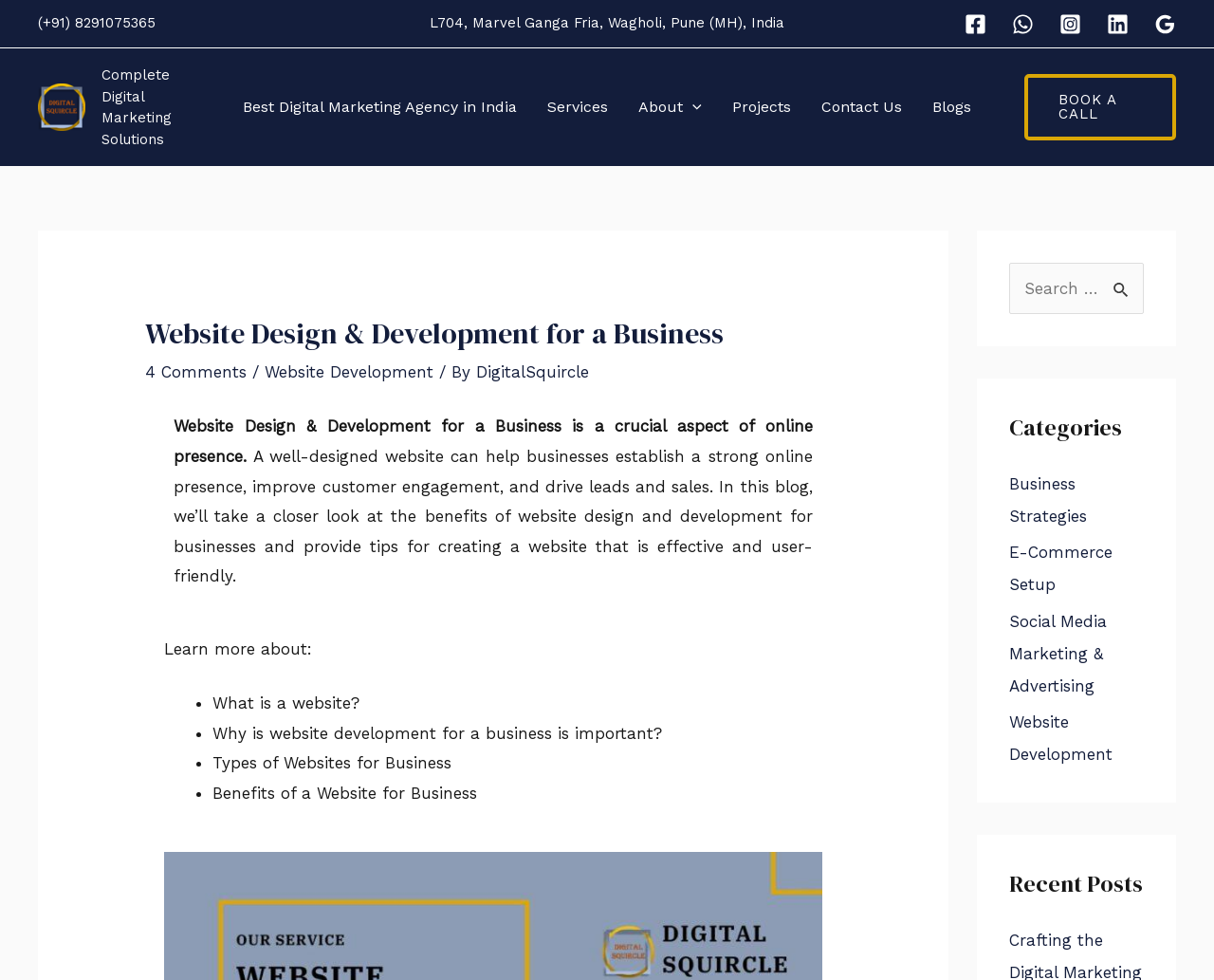What is the main topic of the blog post on the webpage?
Please answer the question with as much detail as possible using the screenshot.

The main topic of the blog post is found in the heading of the webpage, which is 'Website Design & Development for a Business', and it is also mentioned in the introductory paragraph of the blog post.